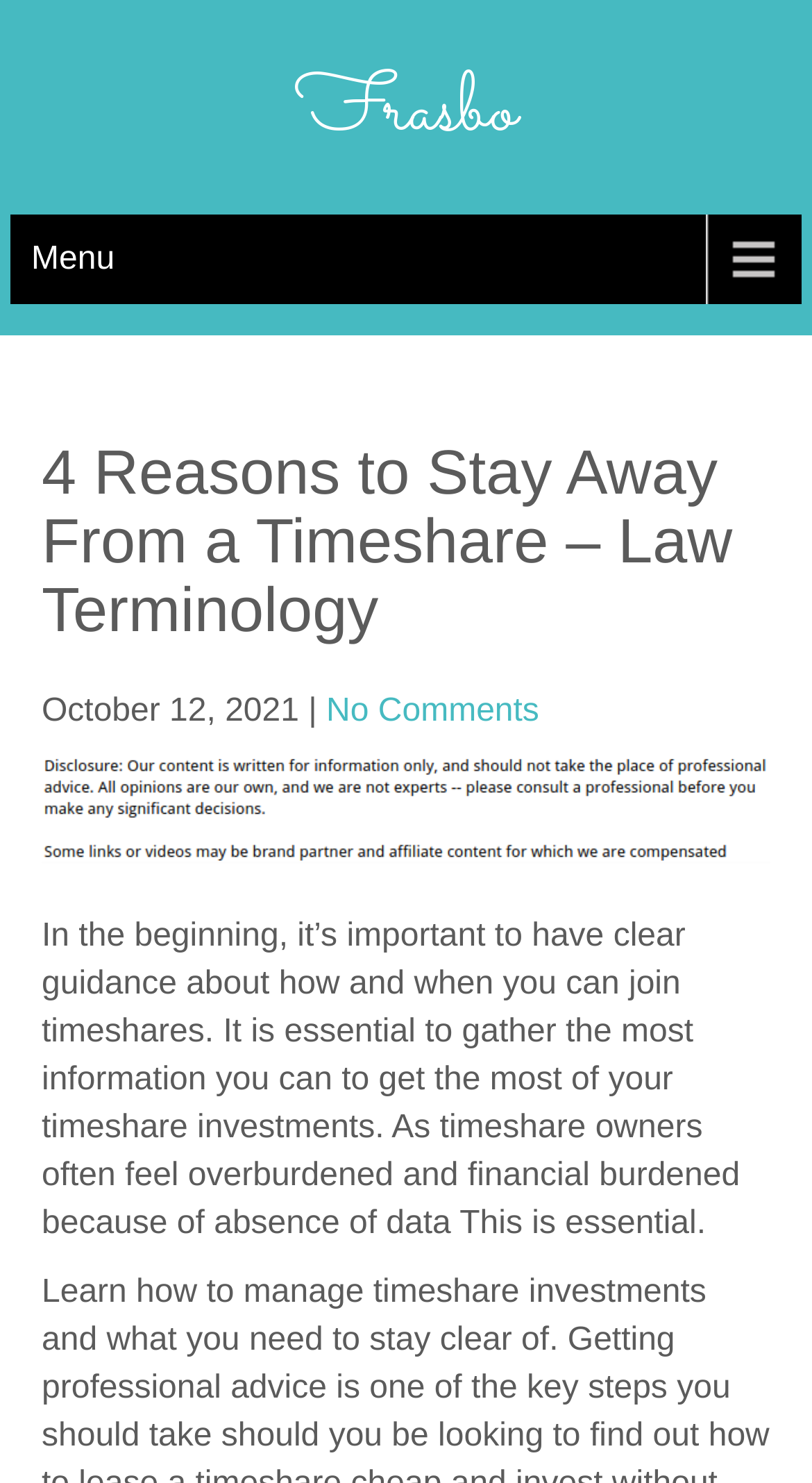What is the date of the article?
Please respond to the question with as much detail as possible.

I found the date of the article by looking at the text element that says 'October 12, 2021' which is located below the main heading and above the article content.